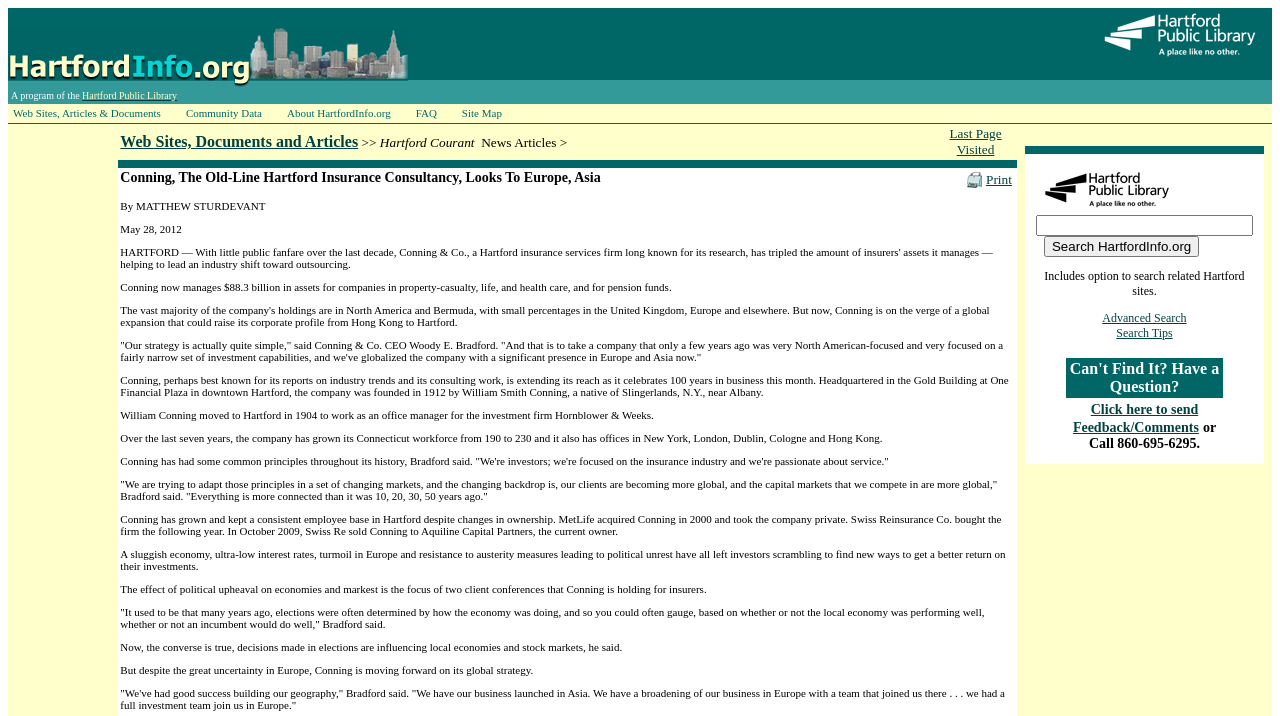Locate the bounding box coordinates of the element I should click to achieve the following instruction: "Visit the 'Web Sites, Articles & Documents' page".

[0.006, 0.147, 0.141, 0.169]